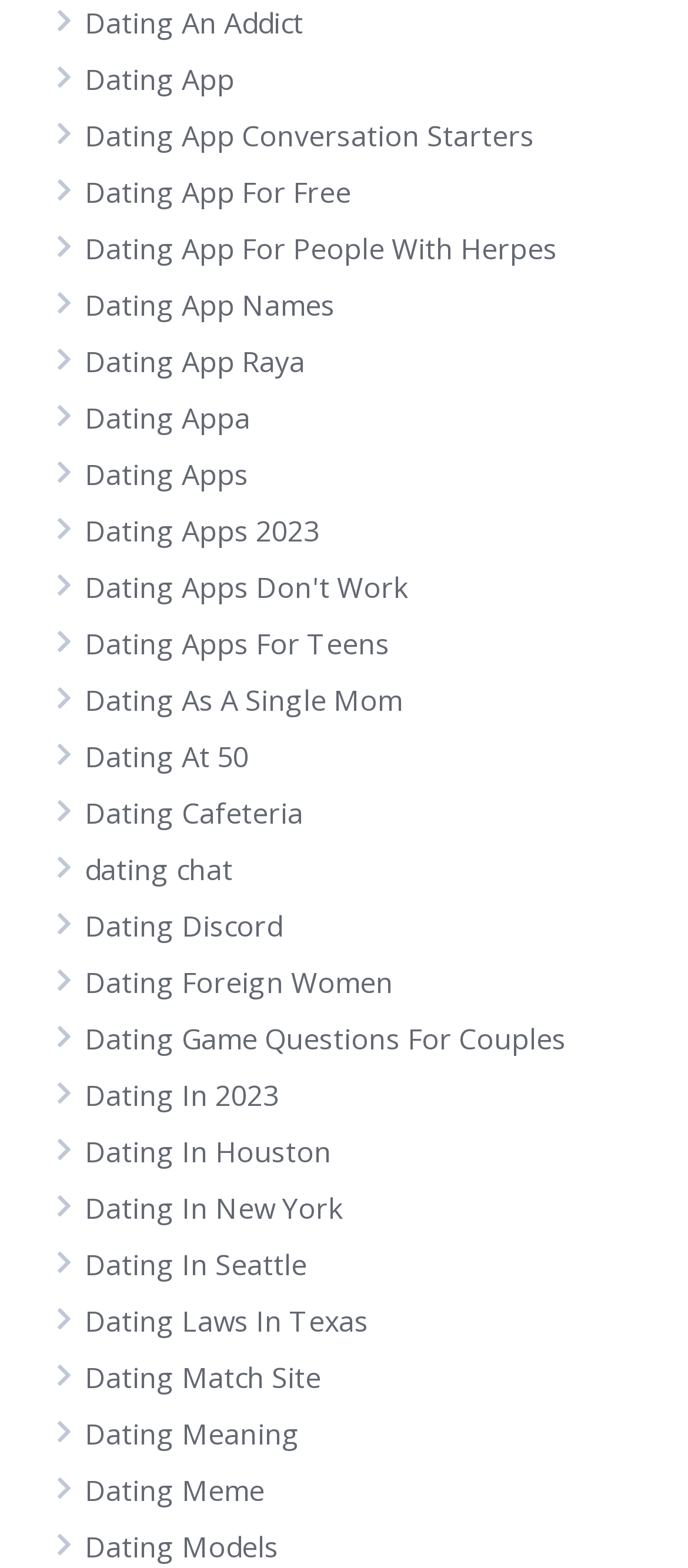Can you find the bounding box coordinates of the area I should click to execute the following instruction: "Click on 'Dating An Addict'"?

[0.123, 0.002, 0.441, 0.026]